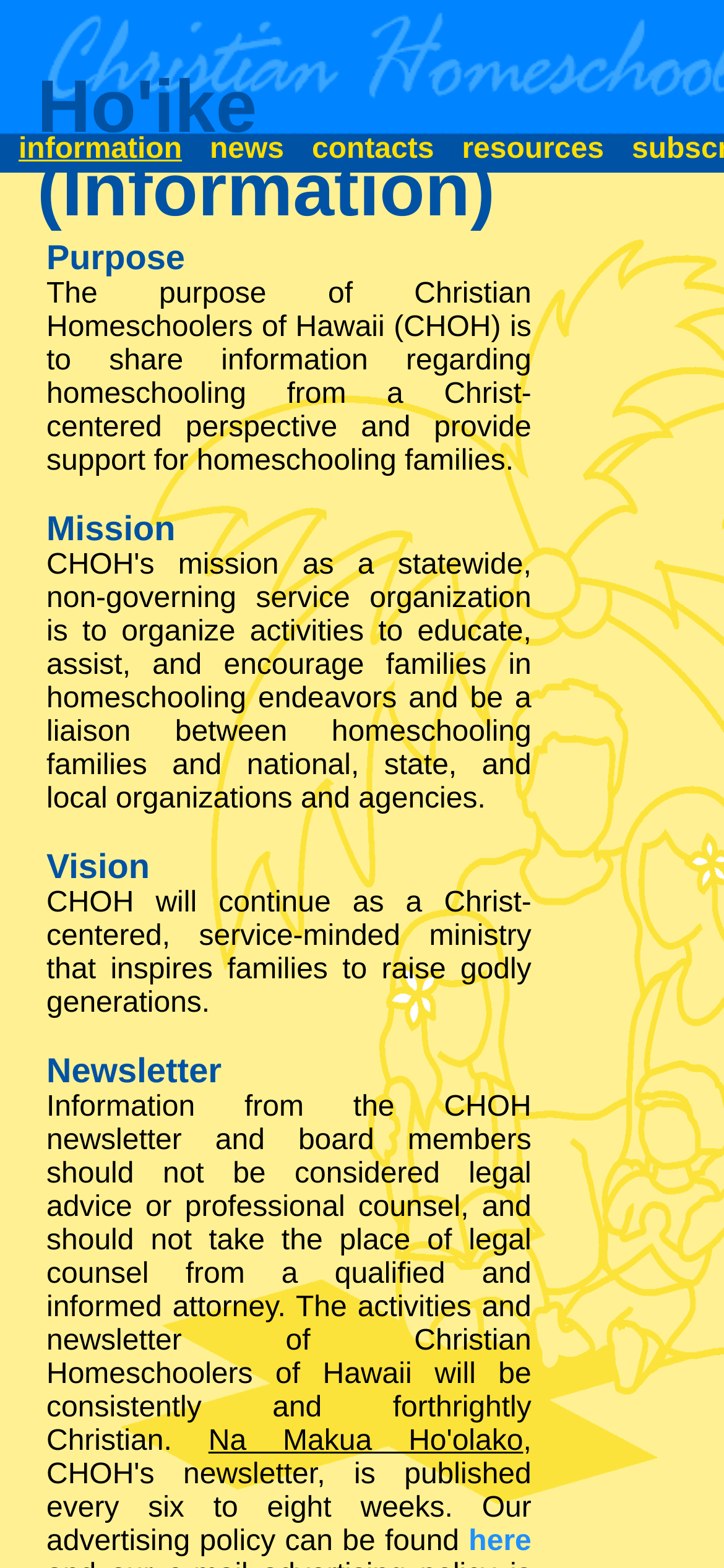What is the warning about the newsletter?
Provide a comprehensive and detailed answer to the question.

The static text warns that information from the CHOH newsletter and board members should not be considered legal advice or professional counsel, and should not take the place of legal counsel from a qualified and informed attorney.